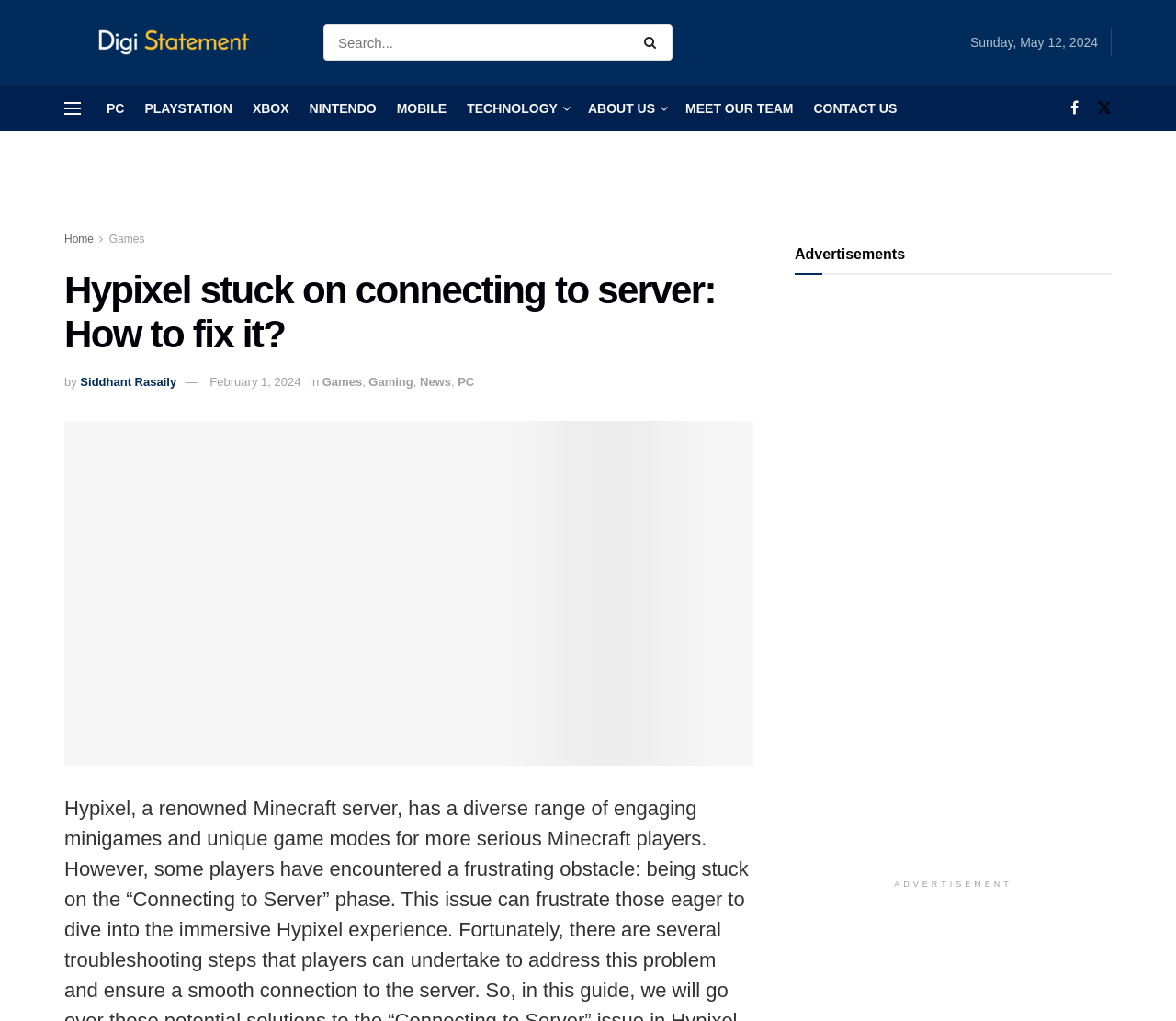Determine the bounding box of the UI element mentioned here: "PC". The coordinates must be in the format [left, top, right, bottom] with values ranging from 0 to 1.

[0.091, 0.083, 0.106, 0.128]